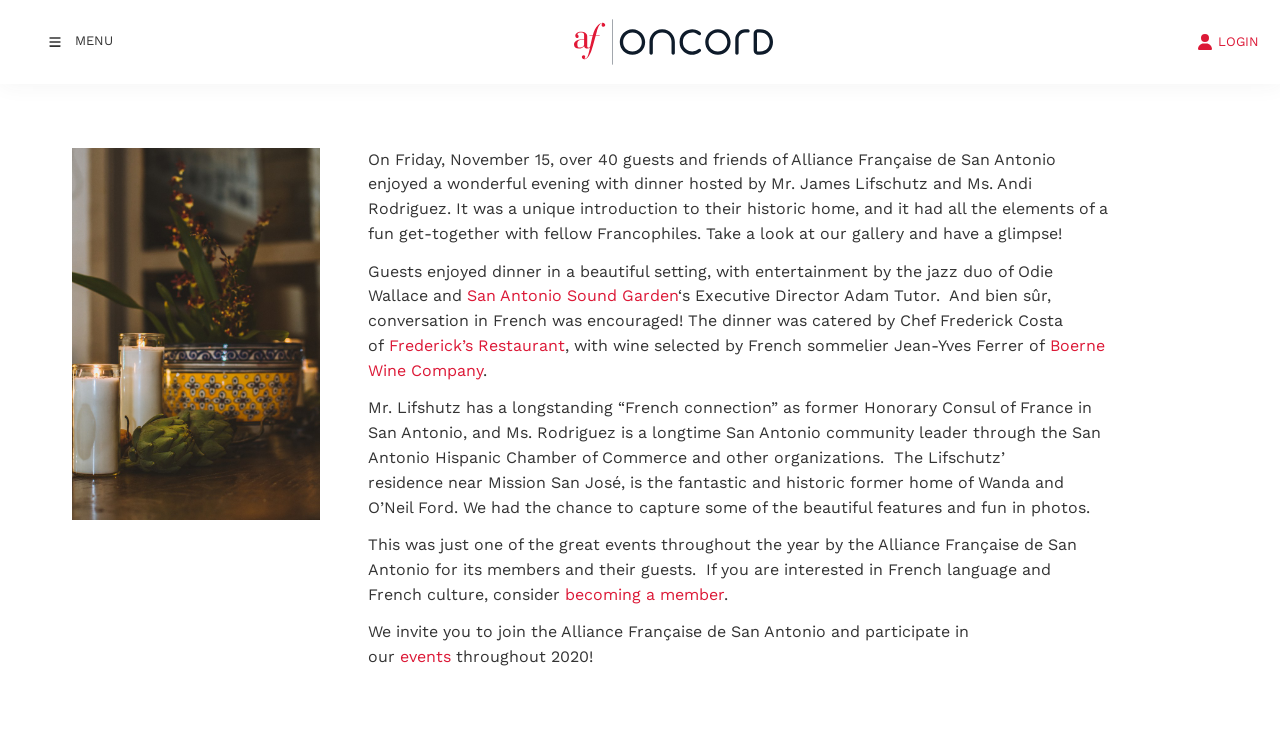Locate the bounding box coordinates of the element that should be clicked to execute the following instruction: "Log in".

[0.935, 0.042, 0.984, 0.068]